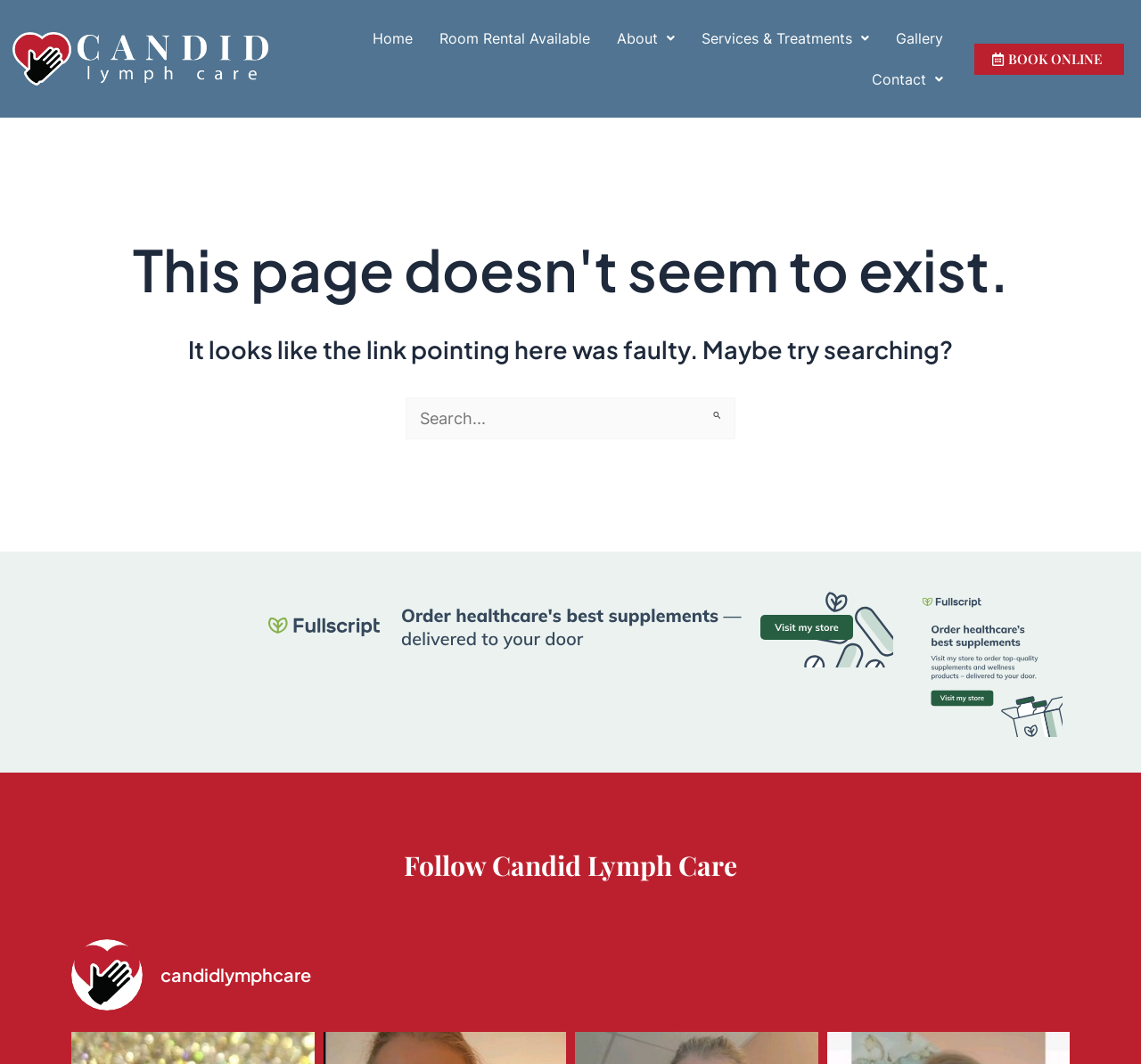Respond to the question below with a single word or phrase:
What is the name of the website?

Candid Lymph Care